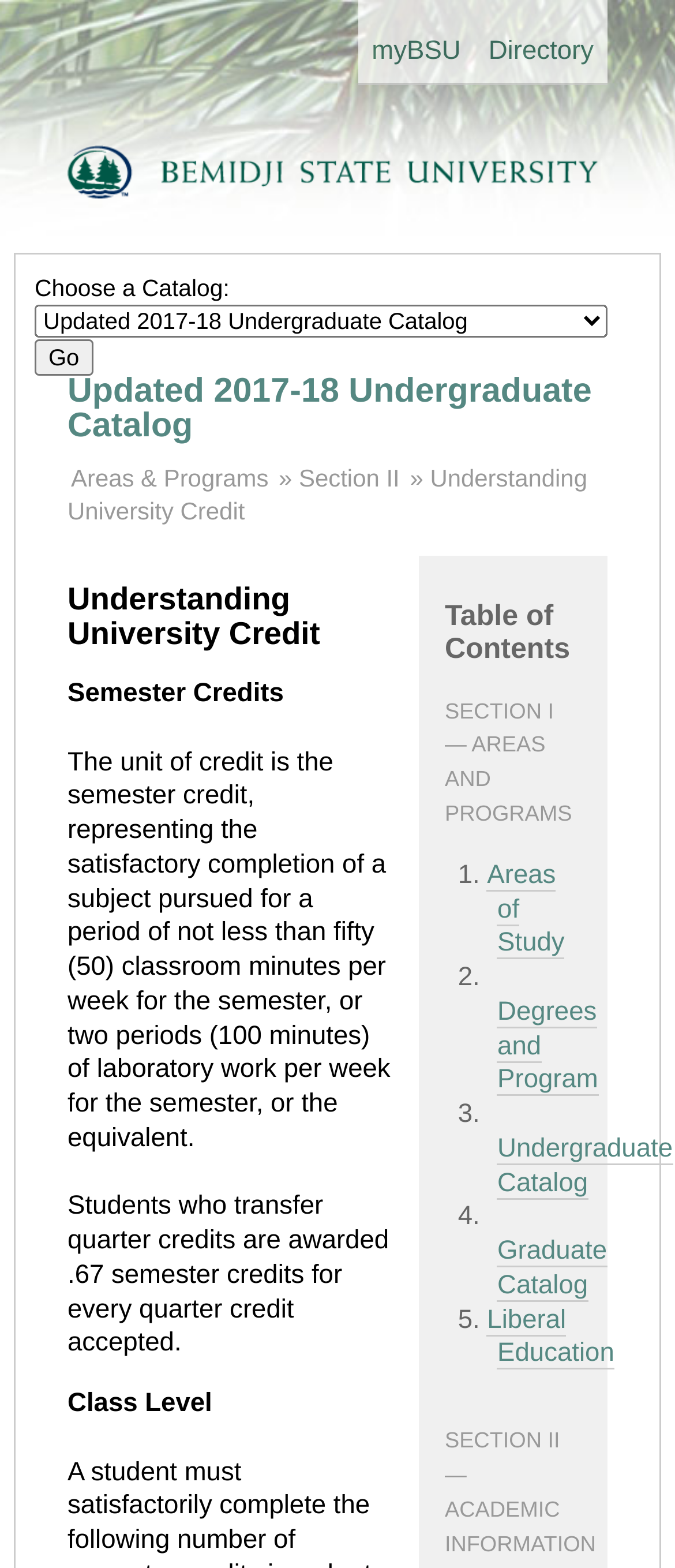Could you find the bounding box coordinates of the clickable area to complete this instruction: "read Understanding University Credit"?

[0.1, 0.371, 0.58, 0.415]